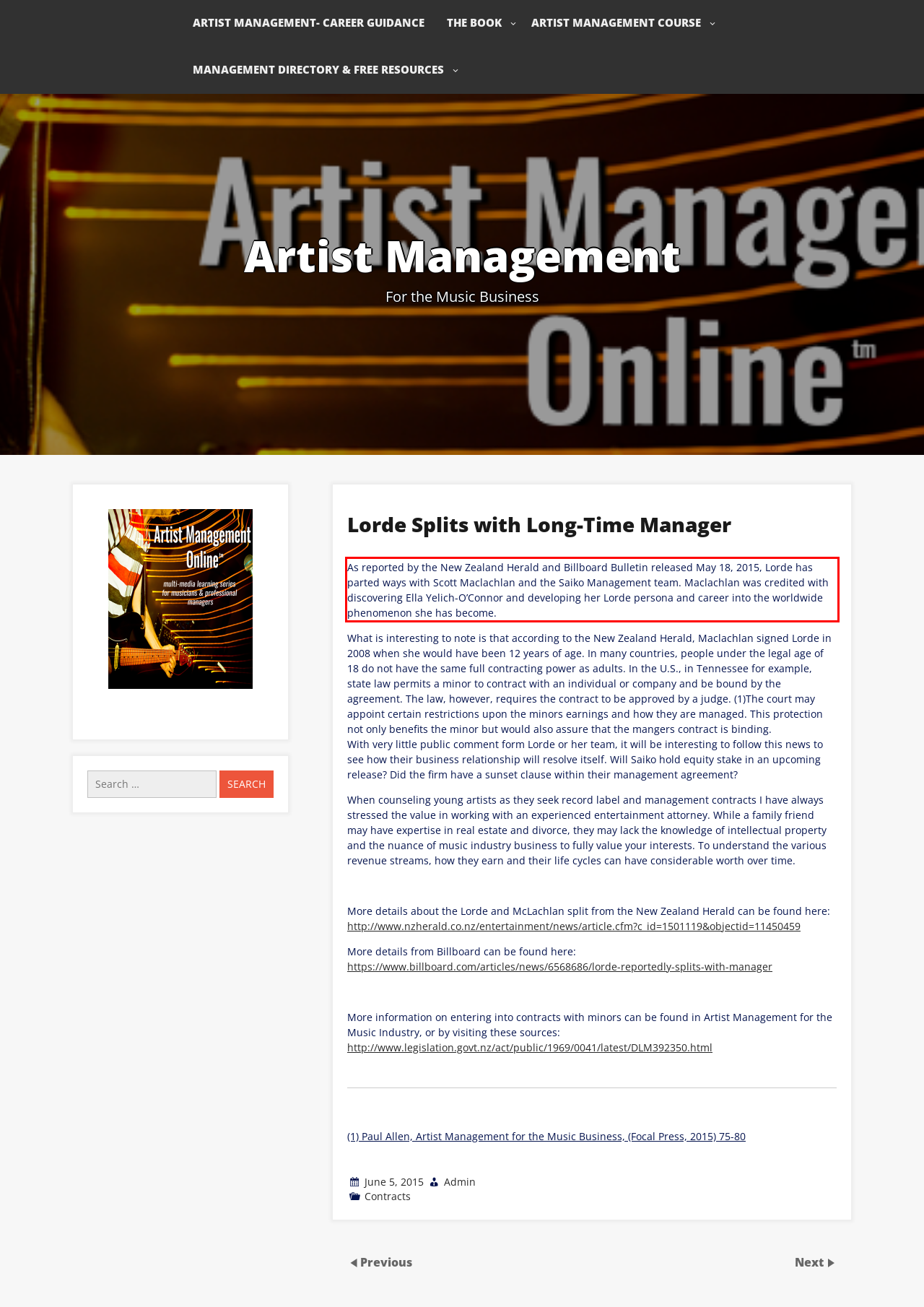You are given a screenshot of a webpage with a UI element highlighted by a red bounding box. Please perform OCR on the text content within this red bounding box.

As reported by the New Zealand Herald and Billboard Bulletin released May 18, 2015, Lorde has parted ways with Scott Maclachlan and the Saiko Management team. Maclachlan was credited with discovering Ella Yelich-O’Connor and developing her Lorde persona and career into the worldwide phenomenon she has become.